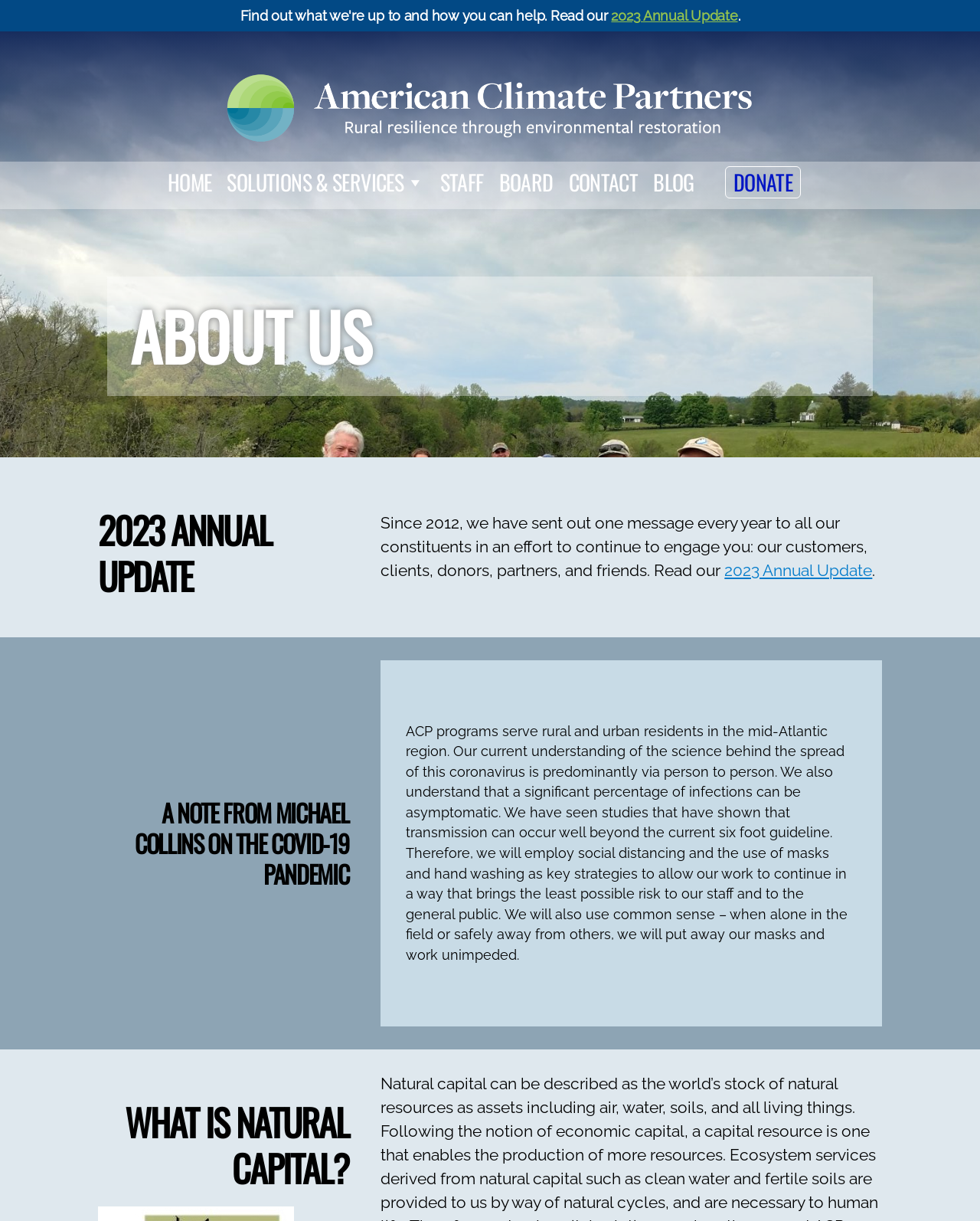Find the bounding box coordinates for the HTML element described as: "Staff". The coordinates should consist of four float values between 0 and 1, i.e., [left, top, right, bottom].

[0.441, 0.137, 0.501, 0.162]